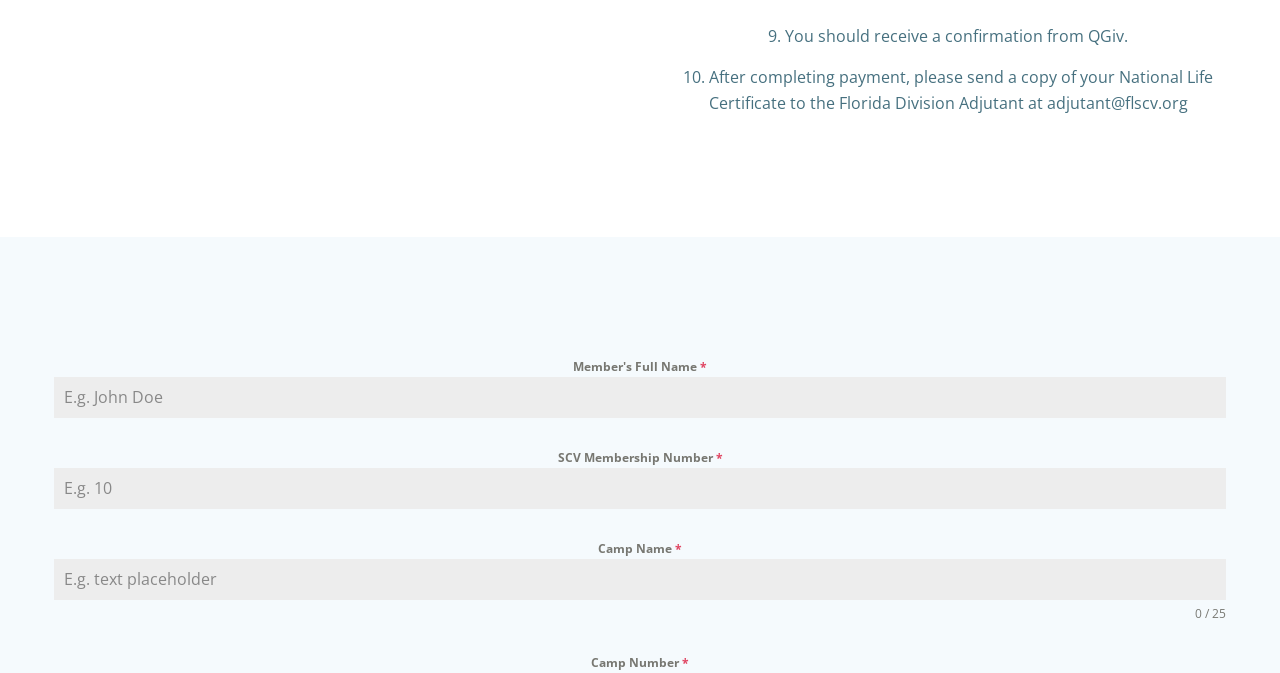Use a single word or phrase to answer this question: 
What is the maximum value for SCV Membership Number?

500000